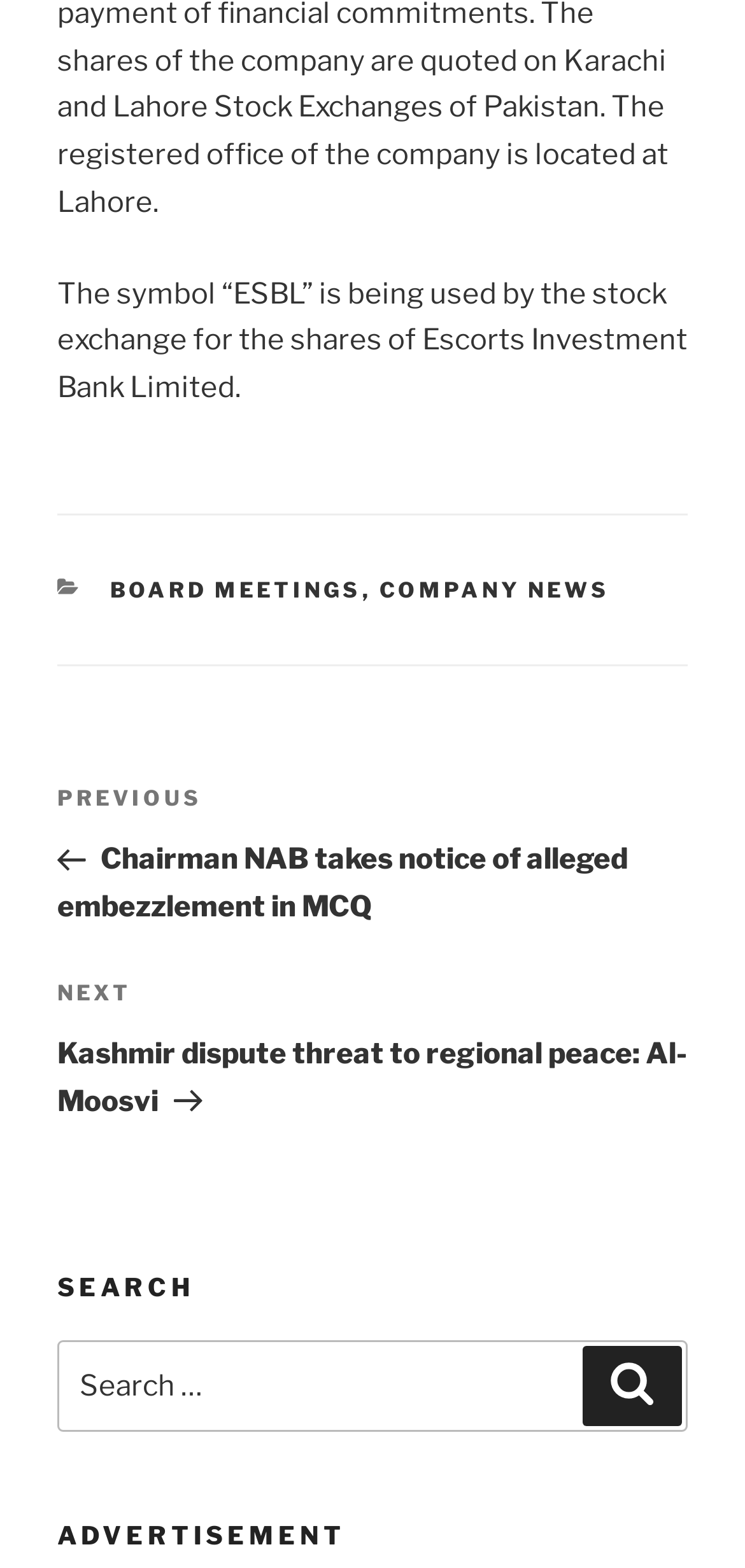Please determine the bounding box coordinates, formatted as (top-left x, top-left y, bottom-right x, bottom-right y), with all values as floating point numbers between 0 and 1. Identify the bounding box of the region described as: Search

[0.782, 0.859, 0.915, 0.91]